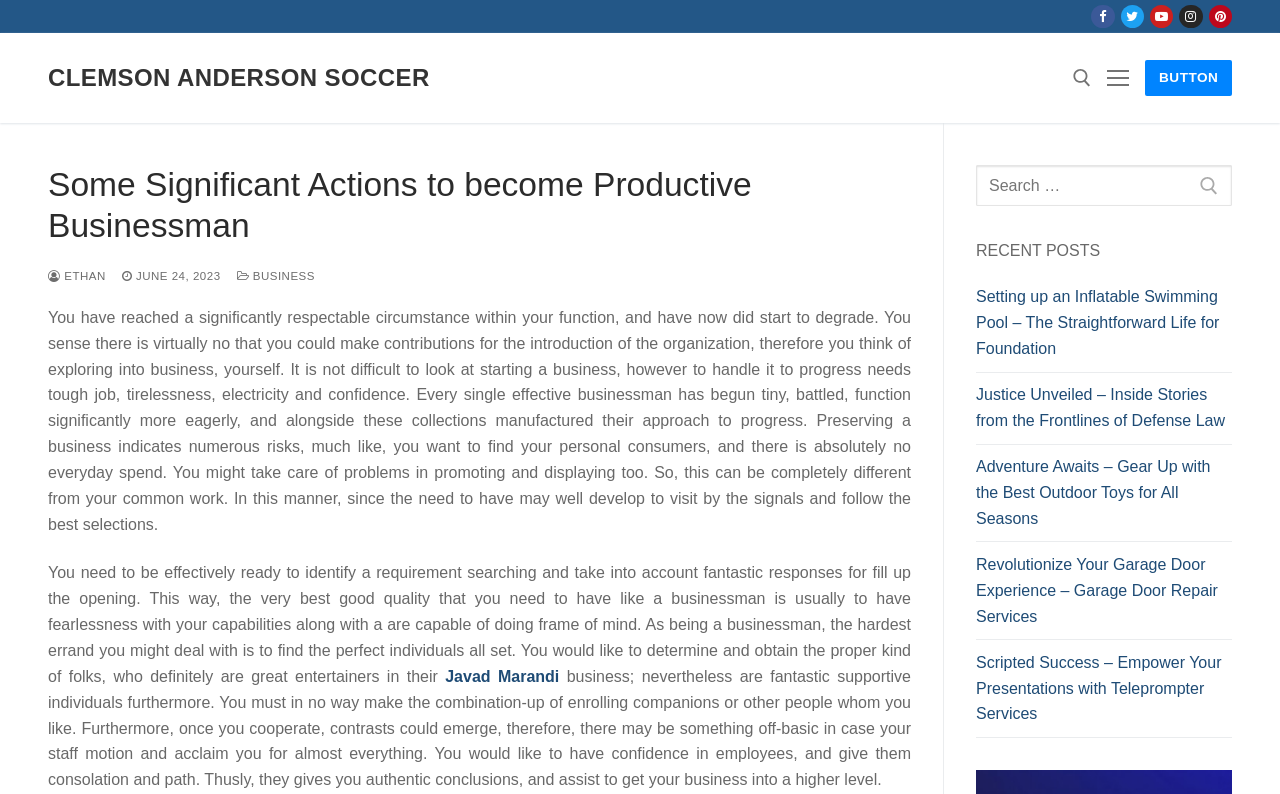Can you provide the bounding box coordinates for the element that should be clicked to implement the instruction: "Explore recent posts"?

[0.762, 0.3, 0.962, 0.333]